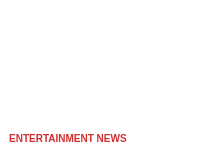Use a single word or phrase to answer this question: 
What is the overall design emphasis?

Staying updated